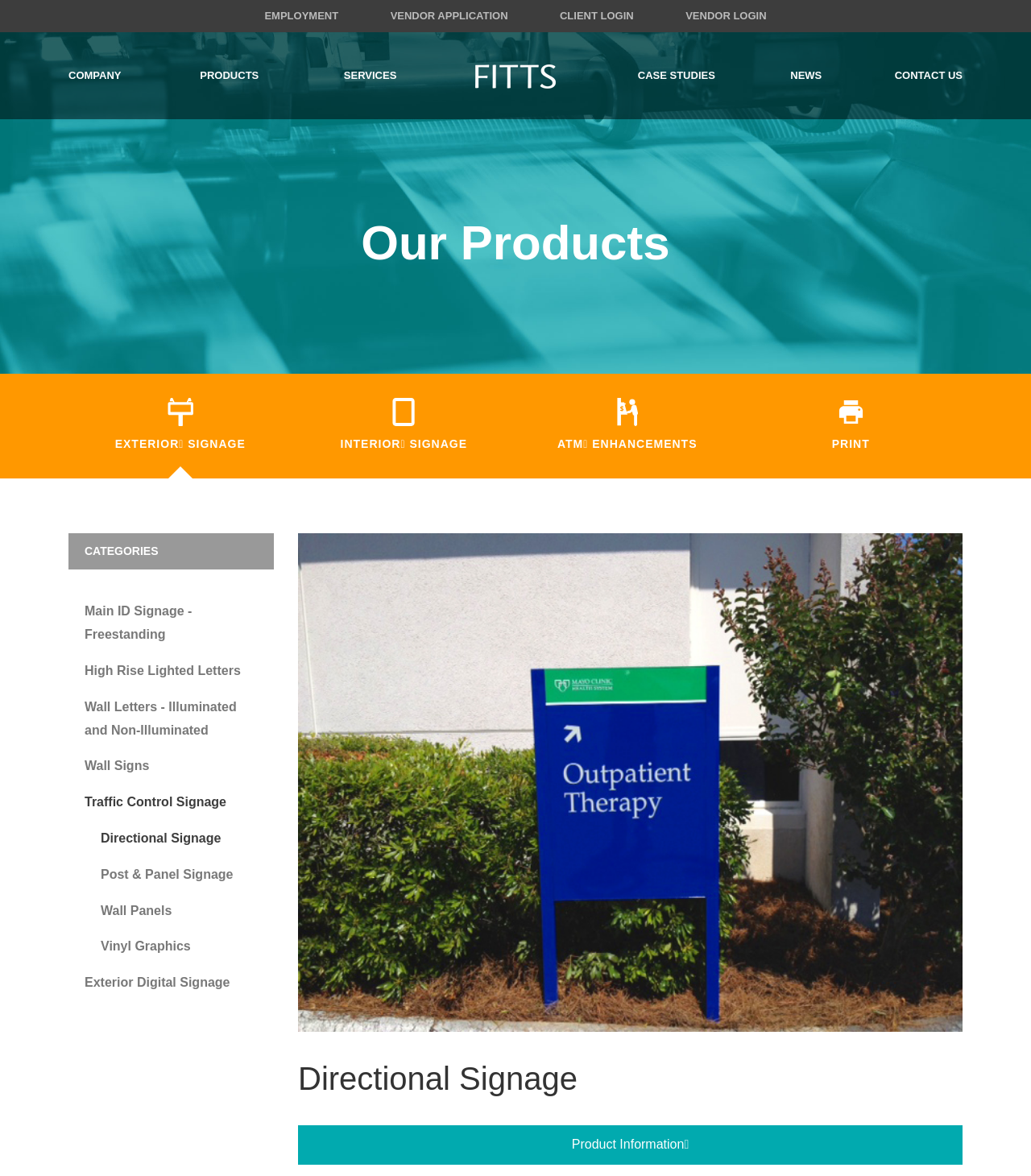Please identify the bounding box coordinates of the clickable region that I should interact with to perform the following instruction: "Click on EMPLOYMENT". The coordinates should be expressed as four float numbers between 0 and 1, i.e., [left, top, right, bottom].

[0.257, 0.0, 0.328, 0.027]